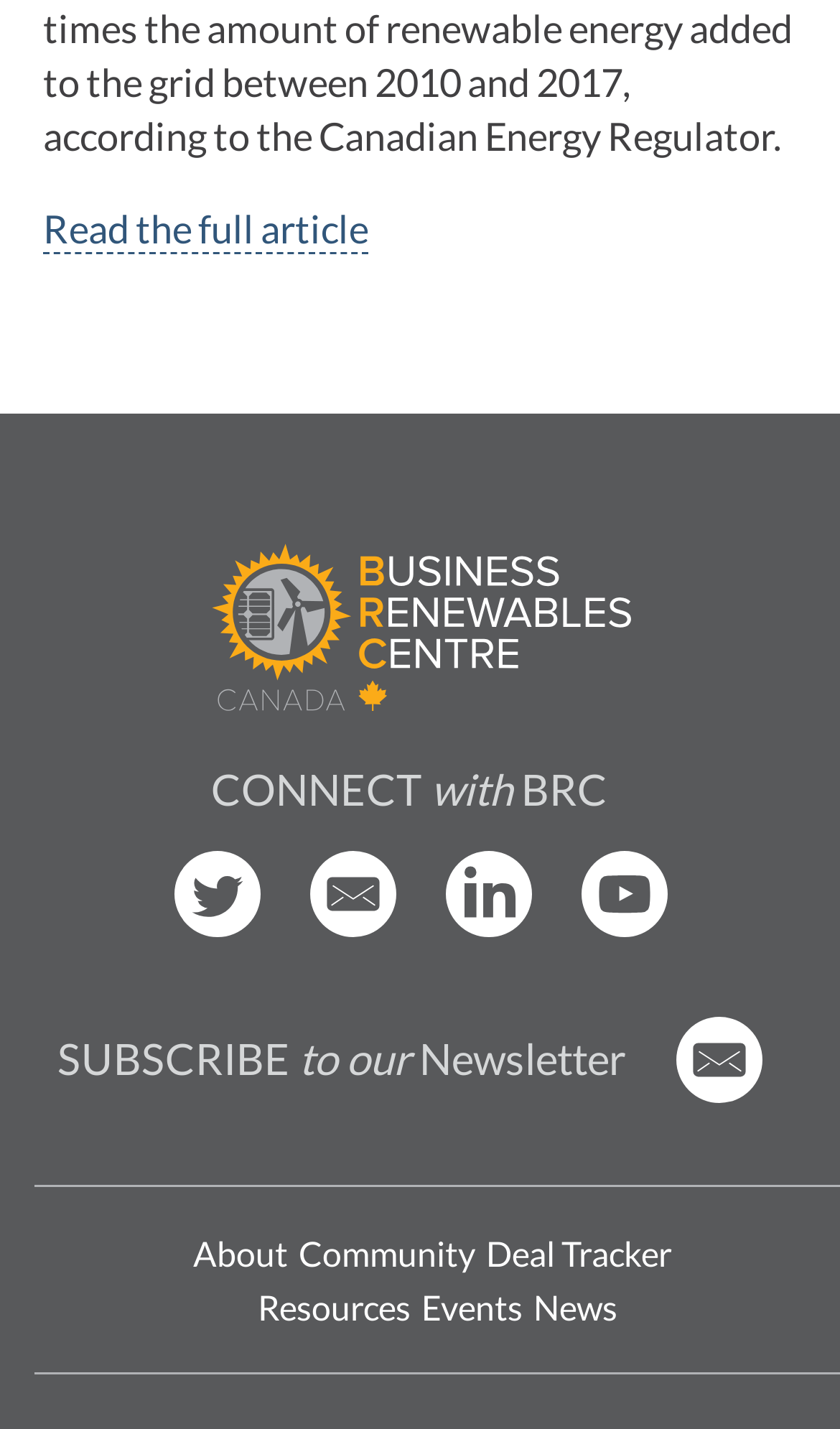What is the text below the navigation links?
Analyze the image and provide a thorough answer to the question.

I looked at the static text elements below the navigation links and found the text 'SUBSCRIBE to our Newsletter'. This text is likely a call-to-action or promotion for the newsletter.